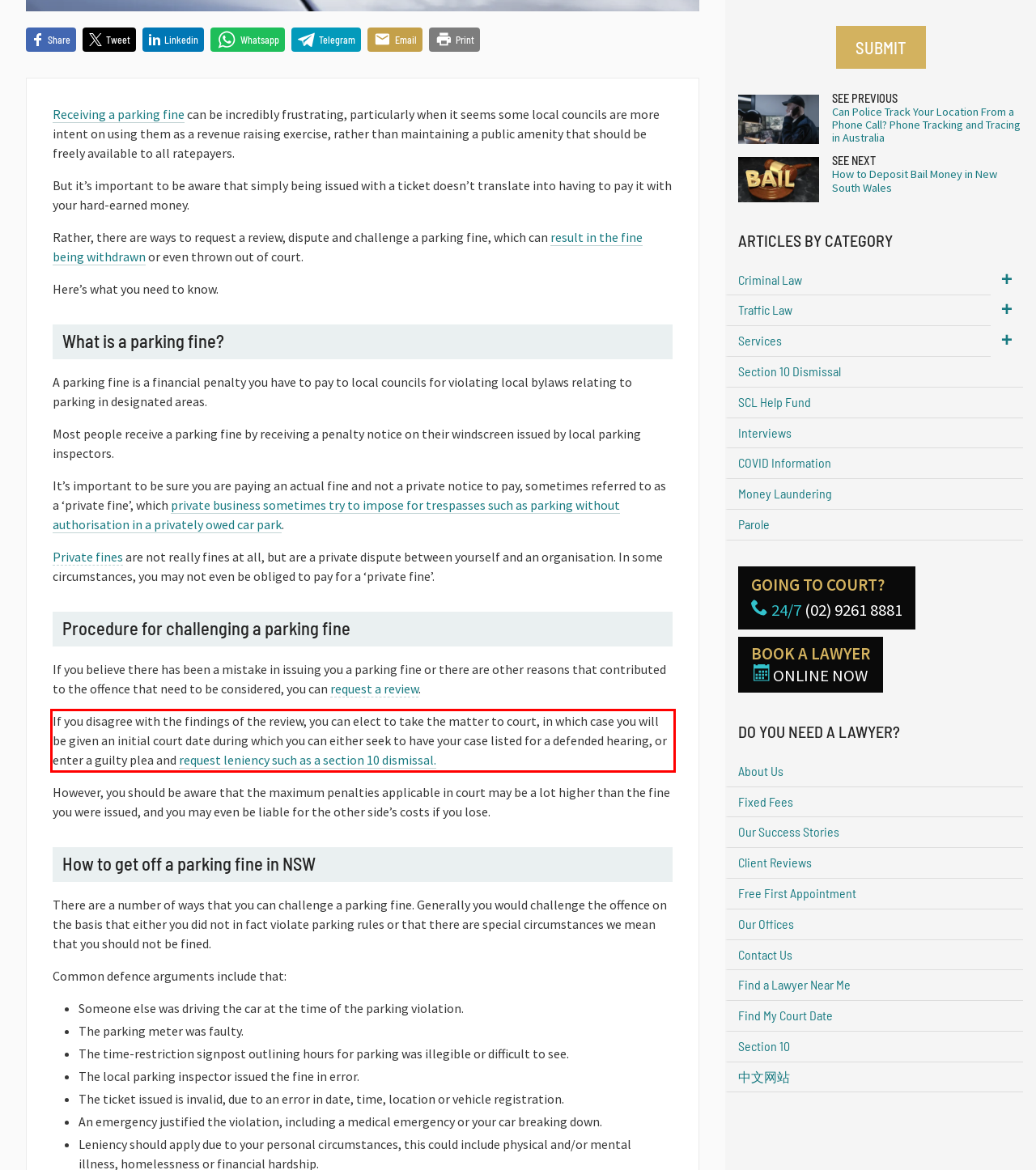Examine the screenshot of the webpage, locate the red bounding box, and perform OCR to extract the text contained within it.

If you disagree with the findings of the review, you can elect to take the matter to court, in which case you will be given an initial court date during which you can either seek to have your case listed for a defended hearing, or enter a guilty plea and request leniency such as a section 10 dismissal.